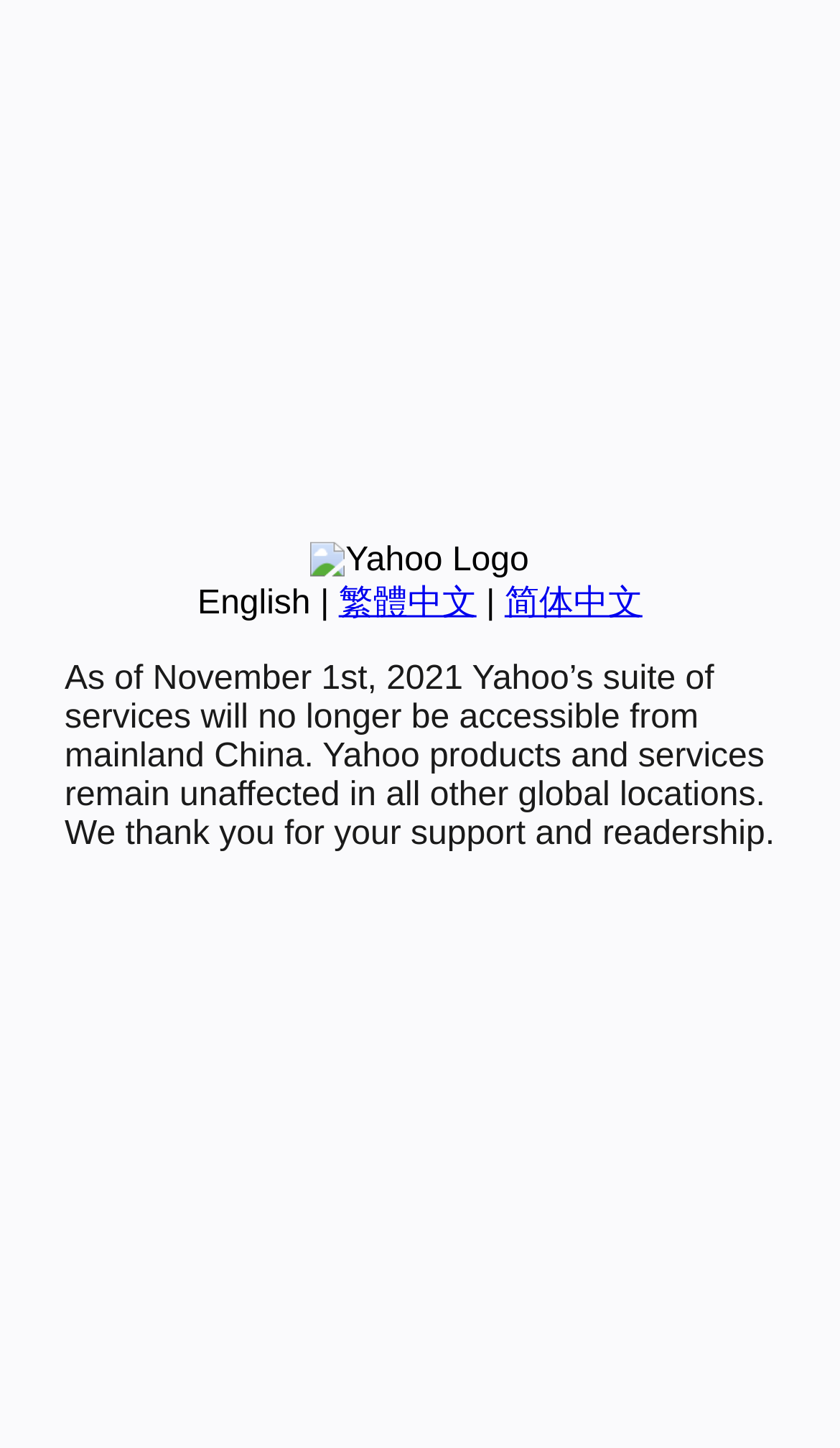Identify the bounding box coordinates for the UI element that matches this description: "简体中文".

[0.601, 0.404, 0.765, 0.429]